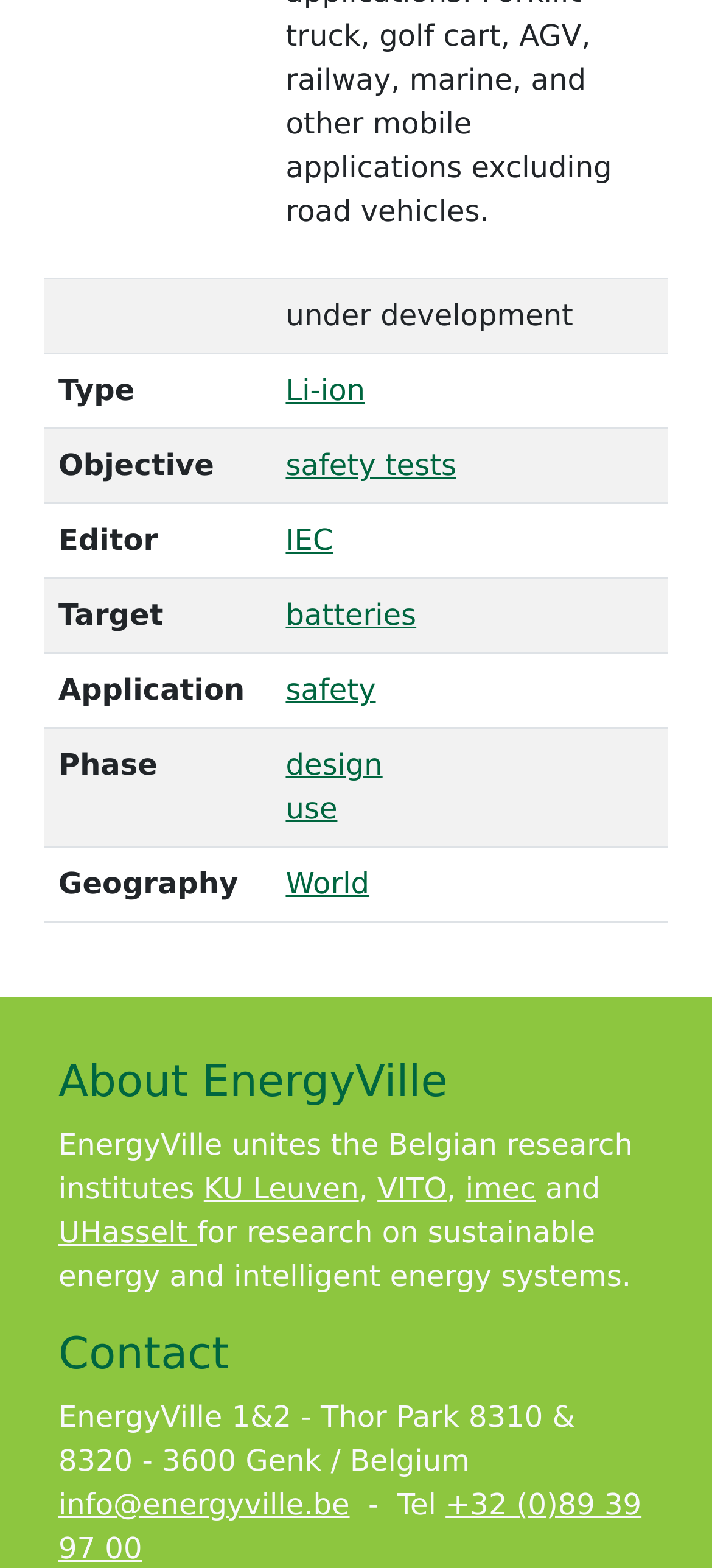Using details from the image, please answer the following question comprehensively:
What type of battery is mentioned?

The answer can be found in the gridcell element with the text 'Li-ion' which is a link. It is located in the second row of the table.